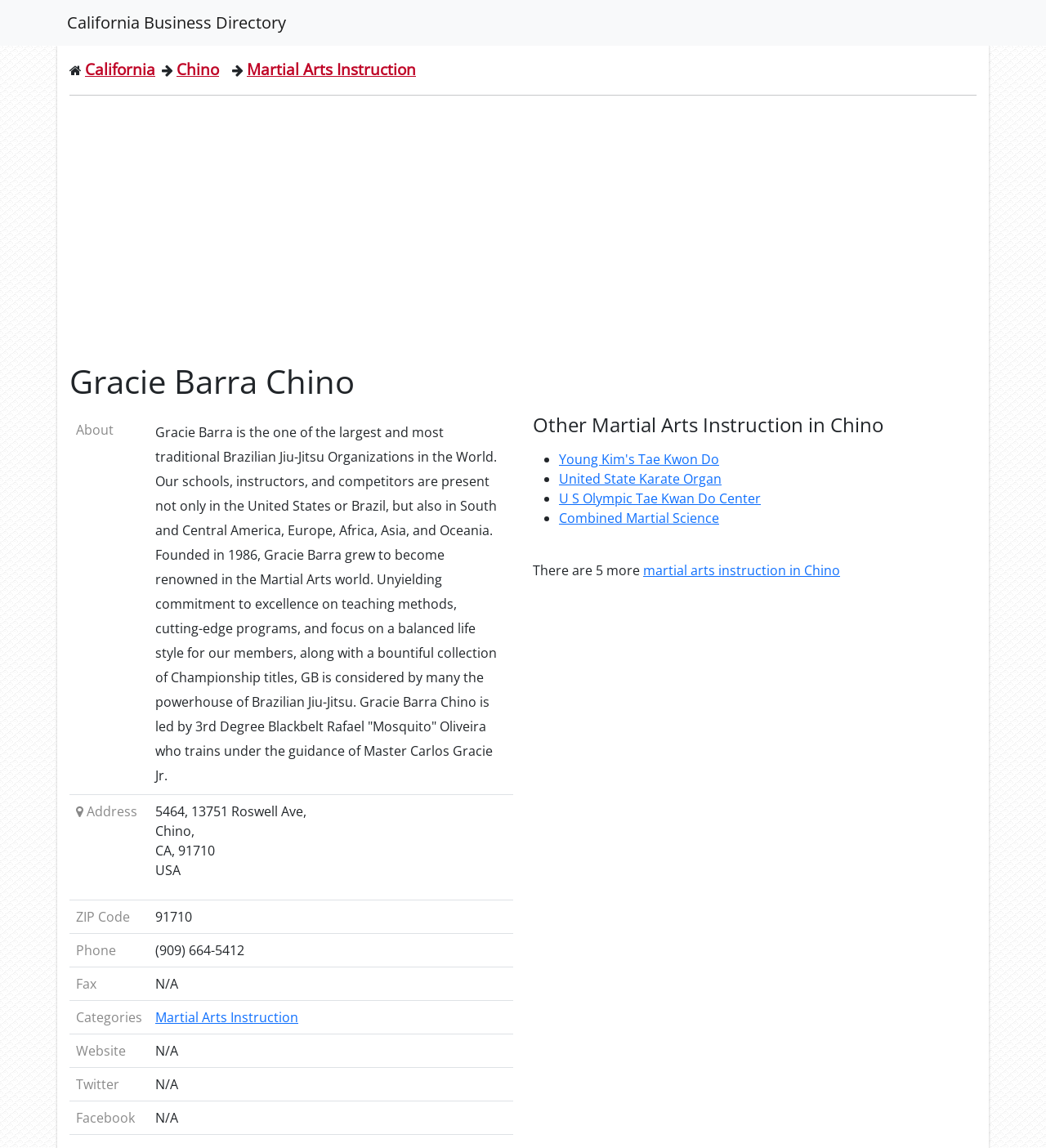Answer succinctly with a single word or phrase:
What is the address of Gracie Barra Chino?

5464, 13751 Roswell Ave, Chino, CA 91710